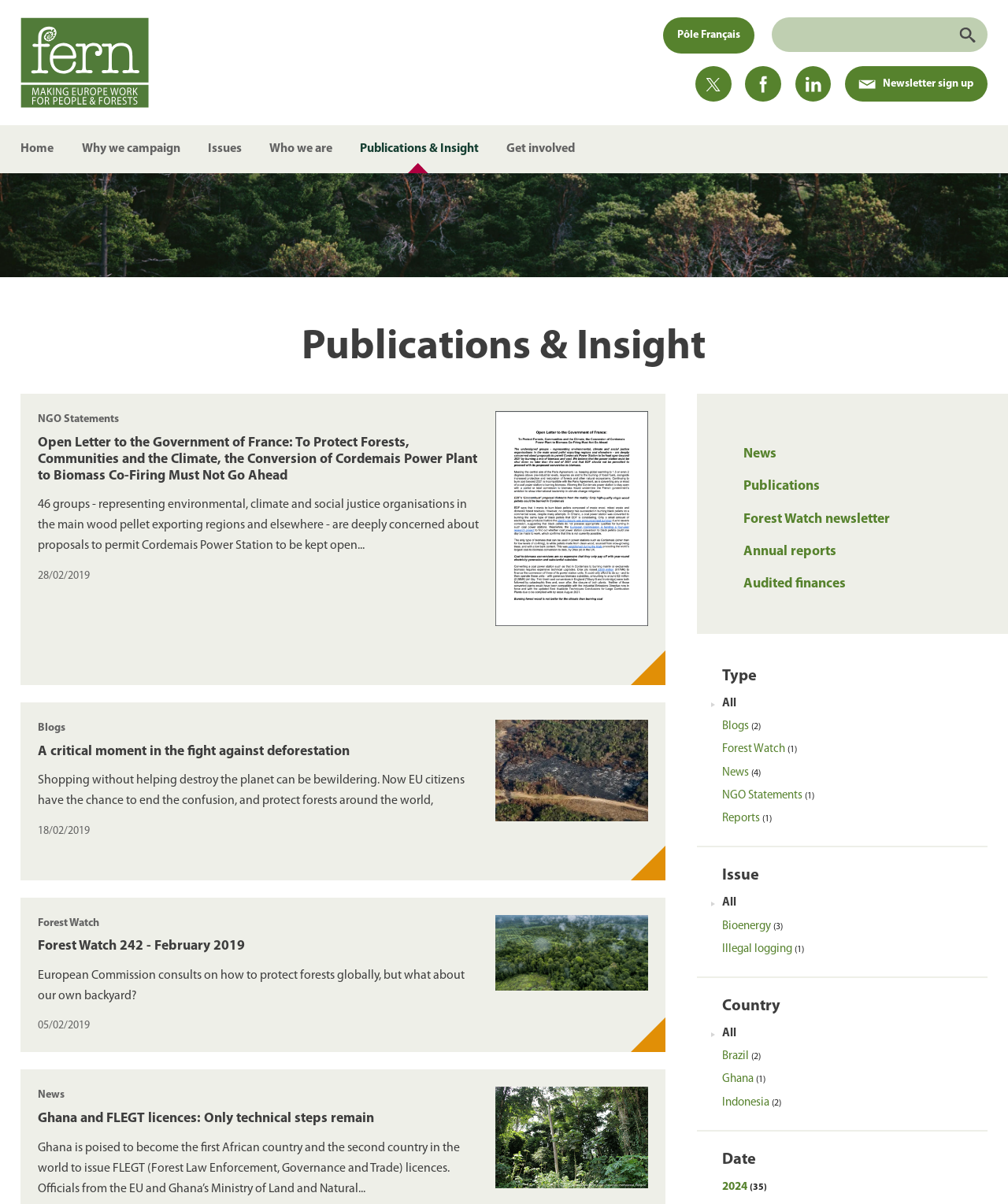Please identify the bounding box coordinates of the element that needs to be clicked to perform the following instruction: "View the latest news".

[0.737, 0.365, 0.934, 0.389]